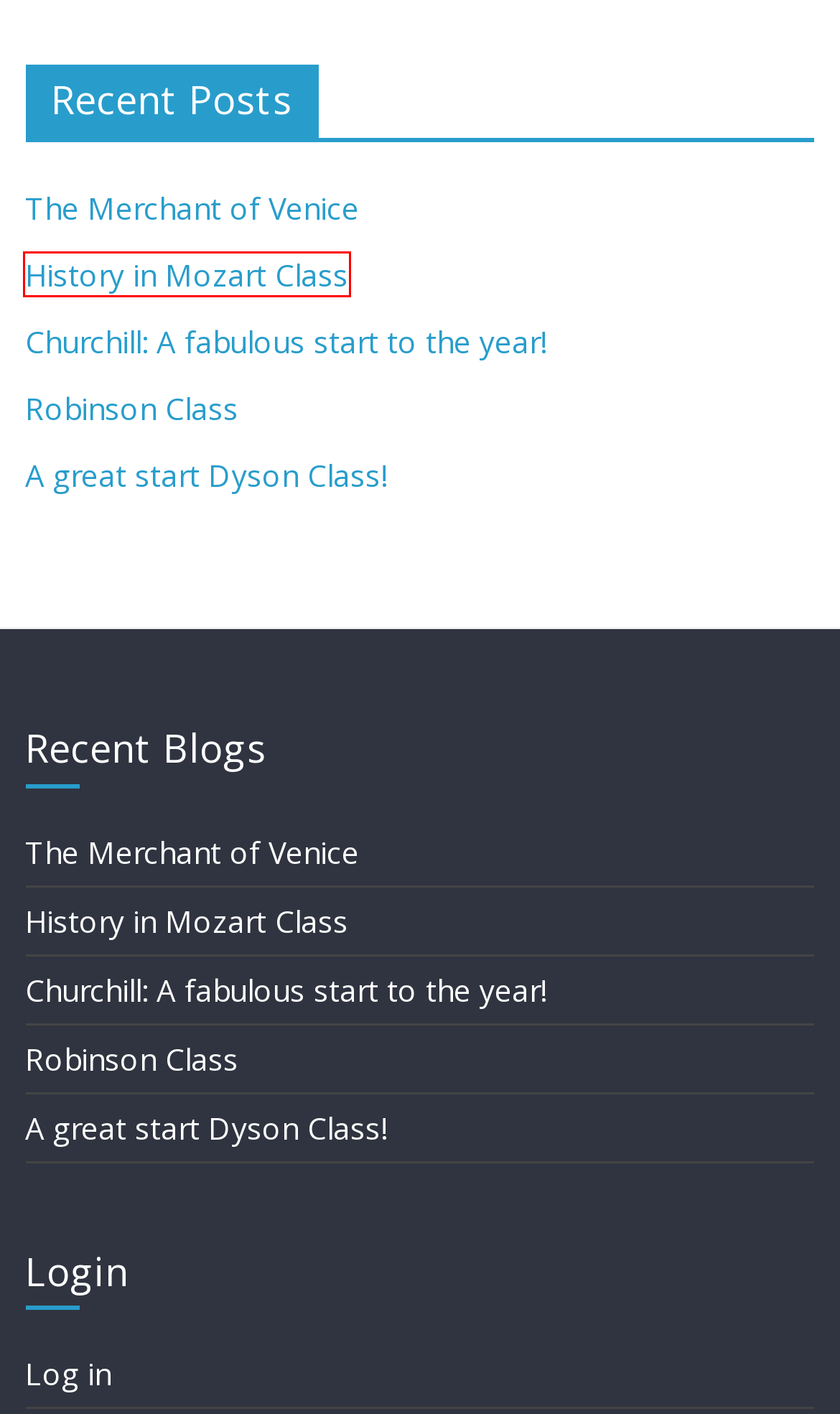You are given a screenshot of a webpage within which there is a red rectangle bounding box. Please choose the best webpage description that matches the new webpage after clicking the selected element in the bounding box. Here are the options:
A. Year 6
B. A great start Dyson Class!
C. Robinson Class
D. The Merchant of Venice
E. Churchill: A fabulous start to the year!
F. Blog Post
G. Log In ‹  — WordPress
H. History in Mozart Class

H